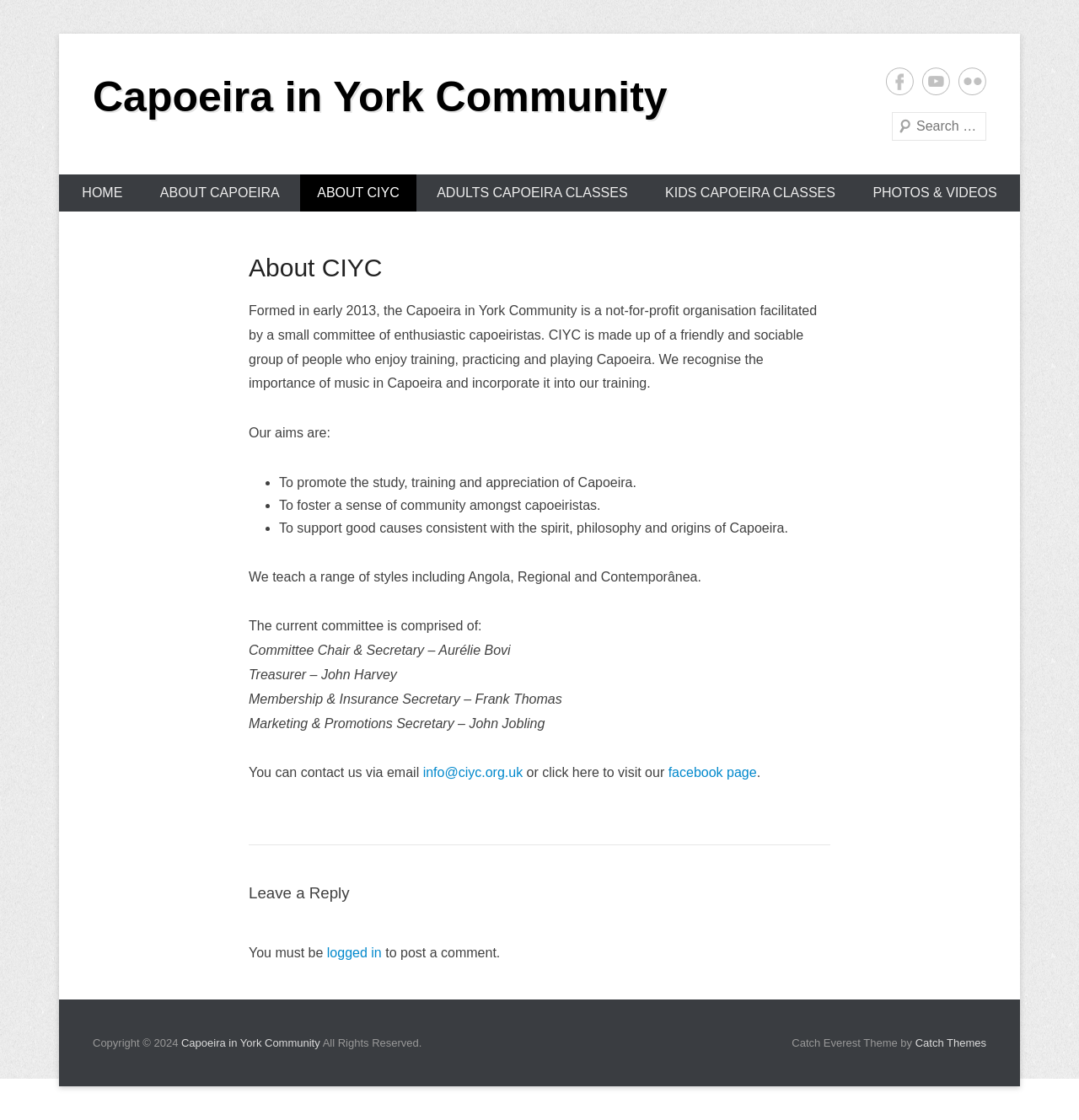Locate the bounding box coordinates of the clickable part needed for the task: "Visit our YouTube channel".

[0.855, 0.06, 0.88, 0.085]